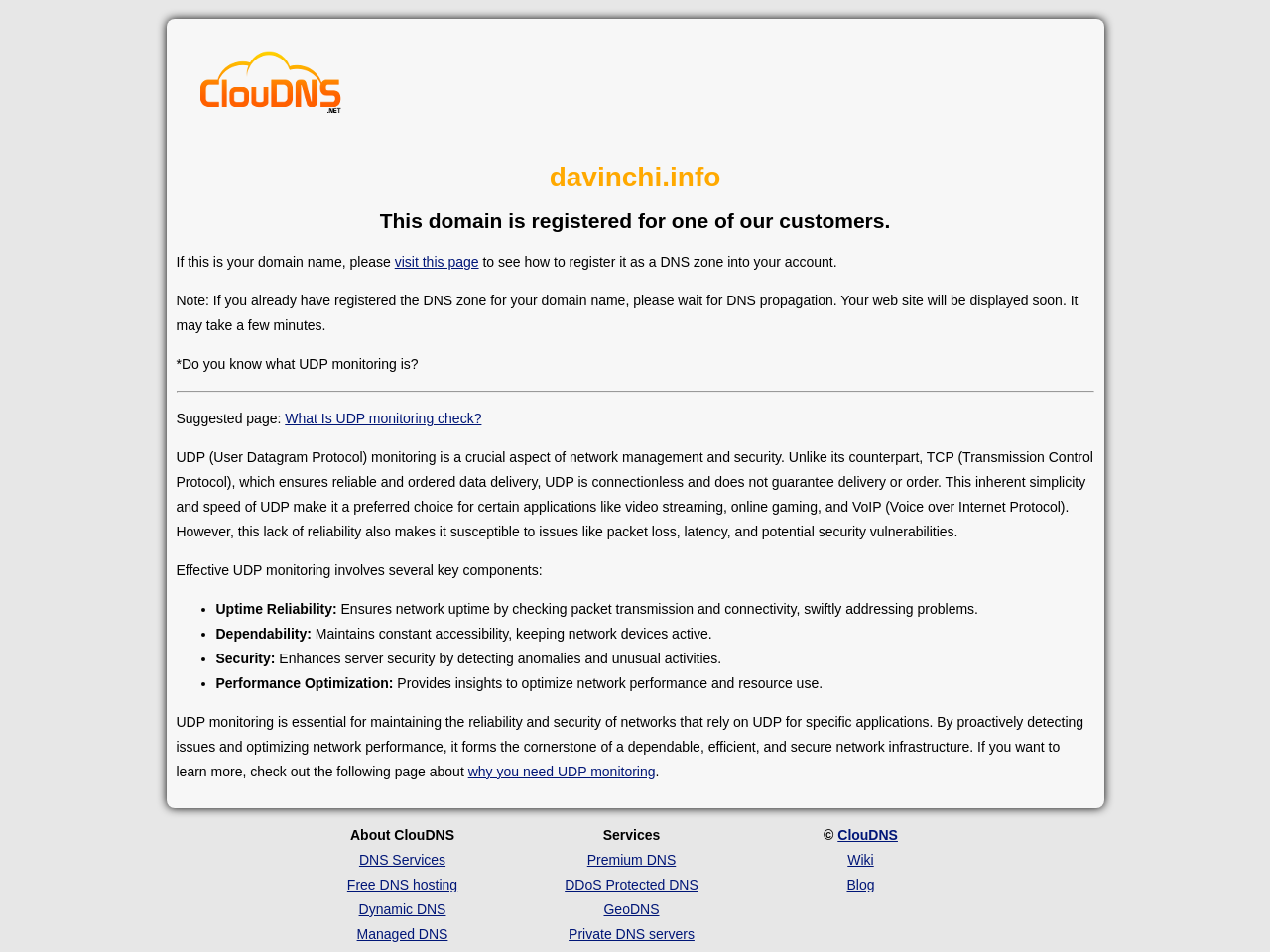Give a short answer to this question using one word or a phrase:
What are the key components of effective UDP monitoring?

Uptime Reliability, Dependability, Security, Performance Optimization